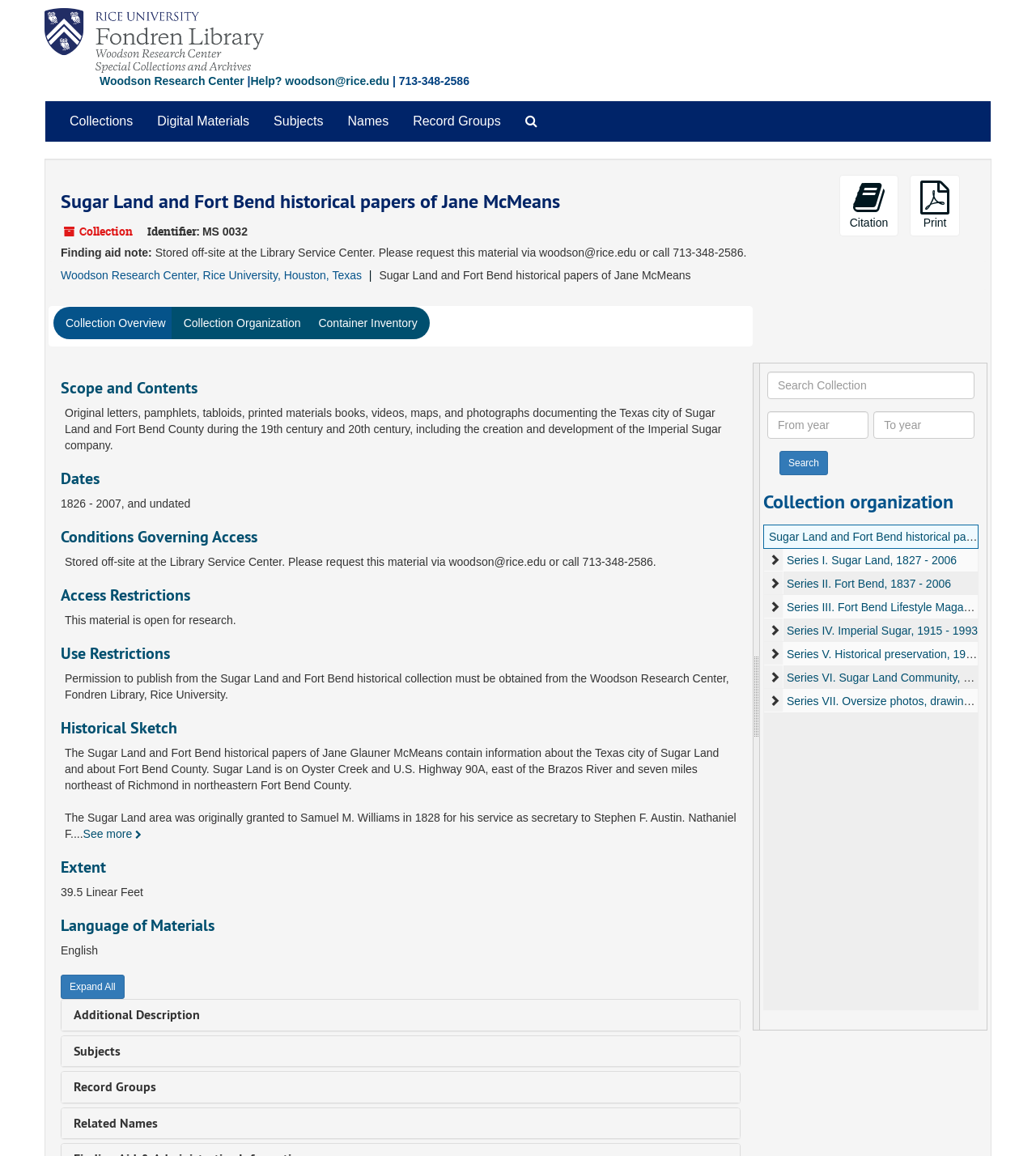What is the name of the collection?
Please utilize the information in the image to give a detailed response to the question.

I found the answer by looking at the heading element with the text 'Sugar Land and Fort Bend historical papers of Jane McMeans' which is located at the top of the webpage.